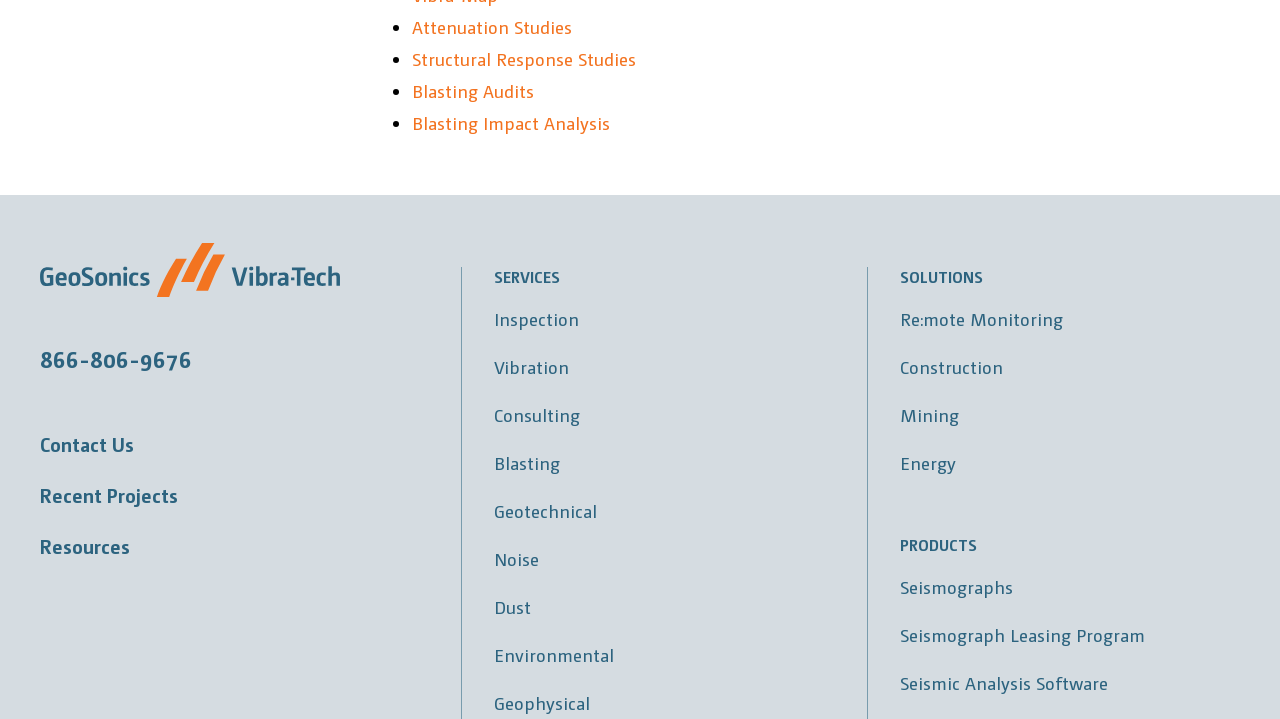What is the phone number listed on the webpage?
Please provide a single word or phrase as your answer based on the image.

866-806-9676